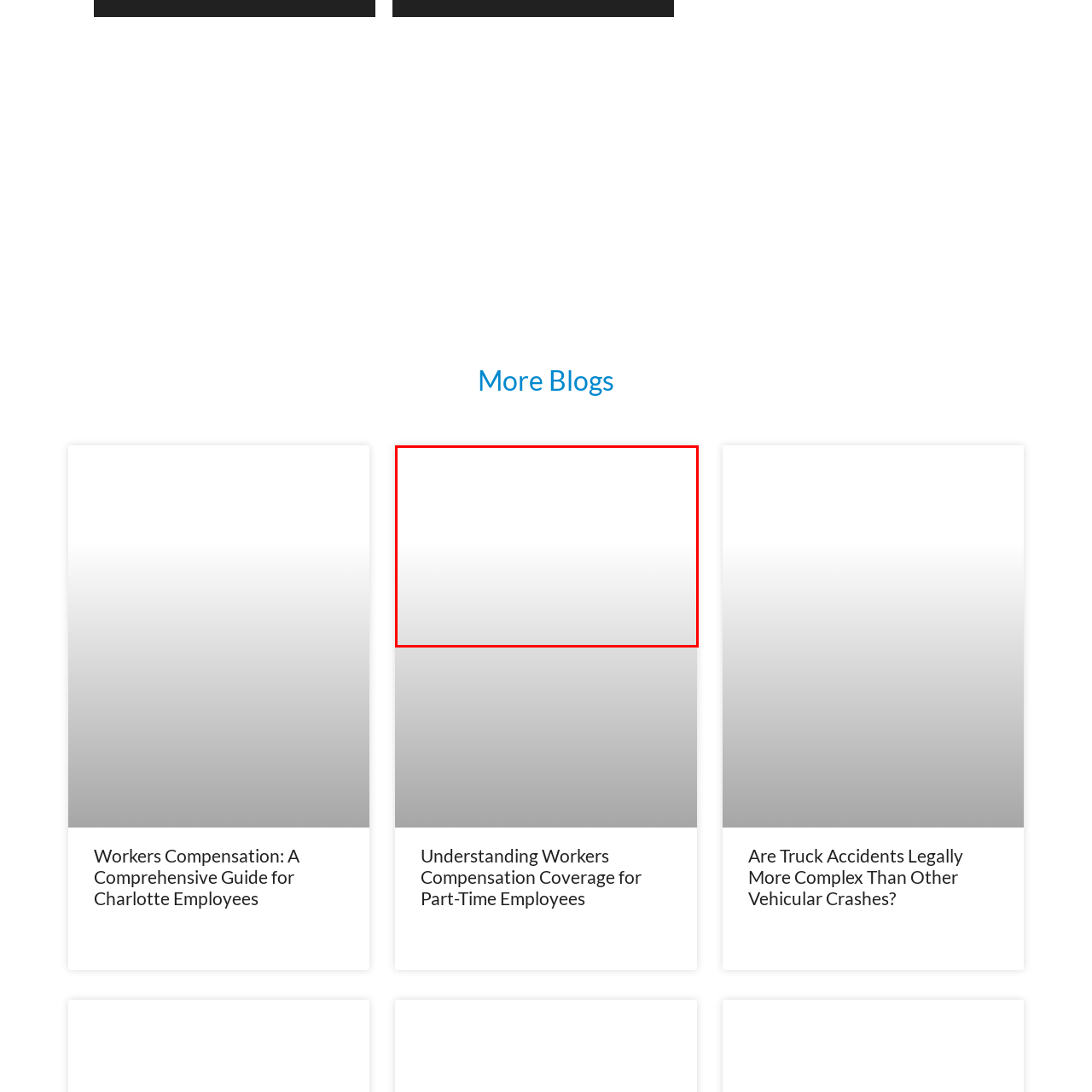View the portion of the image inside the red box and respond to the question with a succinct word or phrase: What is the purpose of the blog post?

Educate readers about workers' compensation